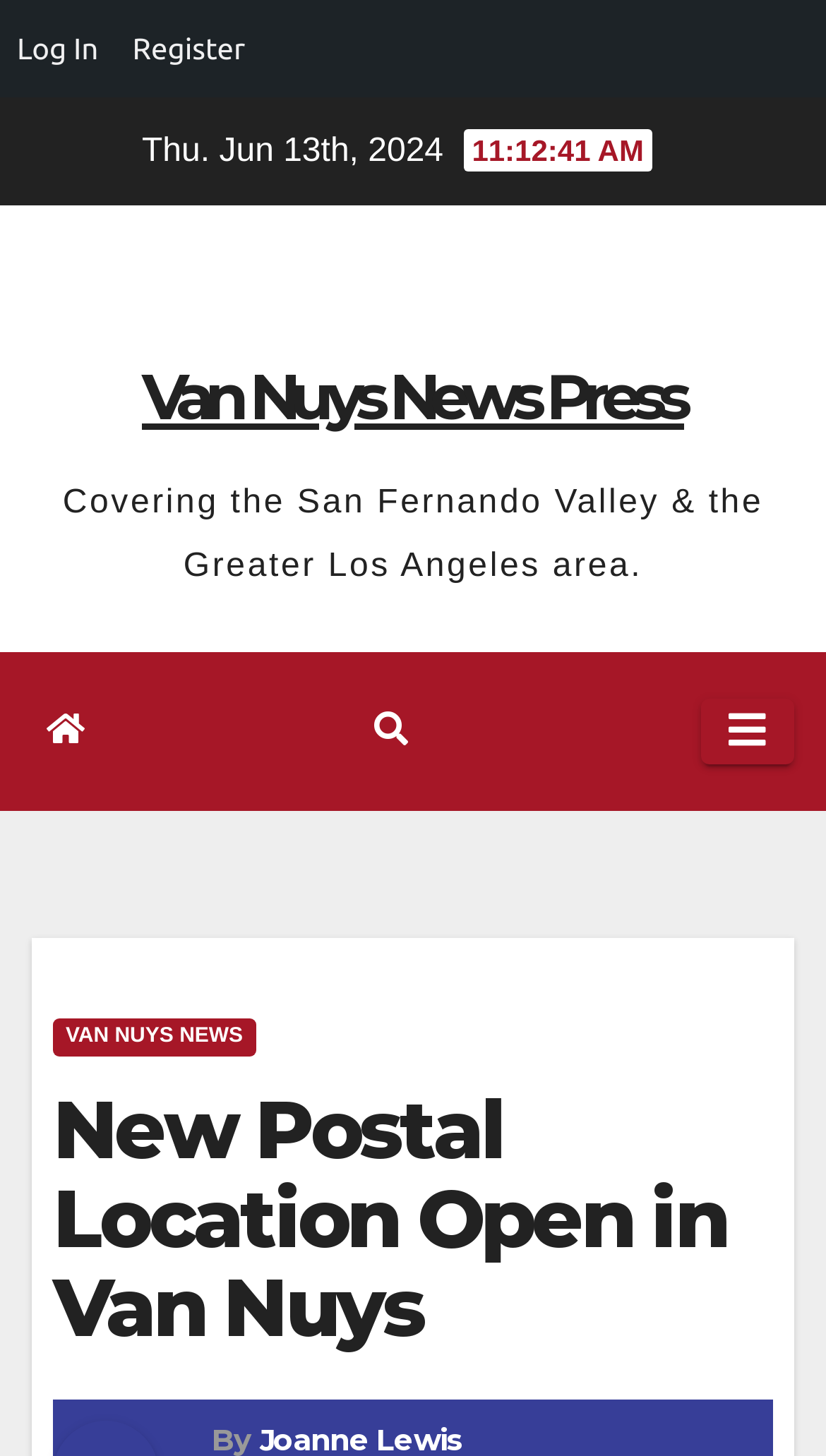Write a detailed summary of the webpage.

The webpage appears to be a news article page from the Van Nuys News Press. At the top left, there are two links, "Log In" and "Register", positioned side by side. Below these links, there is a date displayed as "Thu. Jun 13th, 2024". 

To the right of the date, there is a link to the publication's name, "Van Nuys News Press", followed by a brief description of the publication, "Covering the San Fernando Valley & the Greater Los Angeles area." 

On the top right, there are two buttons, one with an icon and another labeled "Toggle navigation". The icon button is positioned above the "Toggle navigation" button. 

Below these elements, there is a navigation menu that can be toggled. When expanded, it displays a link to "VAN NUYS NEWS". 

The main content of the page is a news article with the title "New Postal Location Open in Van Nuys", which is a heading. The title is followed by a permalink to the article. The article's content is not provided in the accessibility tree, but it likely follows the title and permalink.